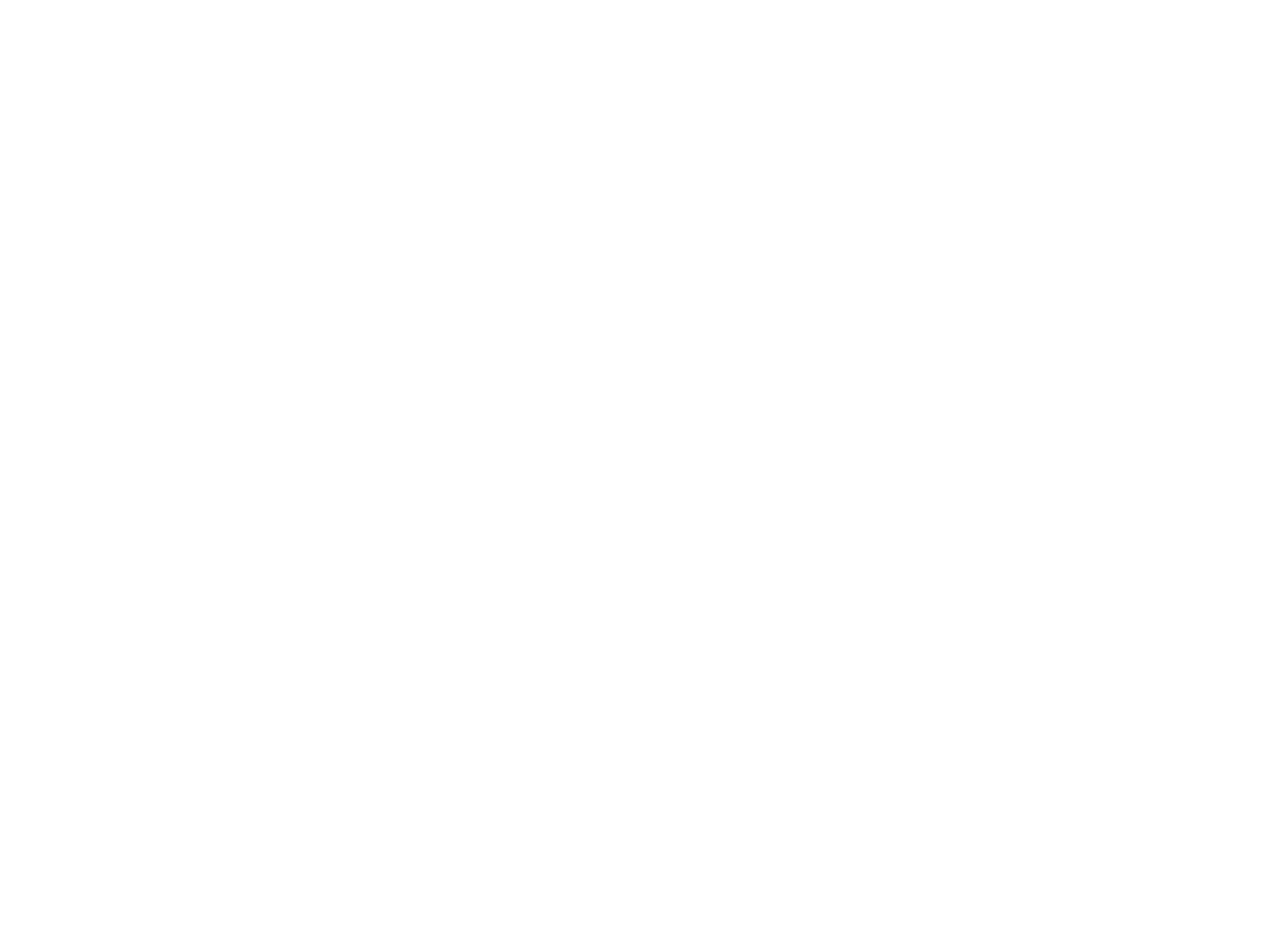Please locate the bounding box coordinates for the element that should be clicked to achieve the following instruction: "View page 20". Ensure the coordinates are given as four float numbers between 0 and 1, i.e., [left, top, right, bottom].

[0.246, 0.67, 0.278, 0.687]